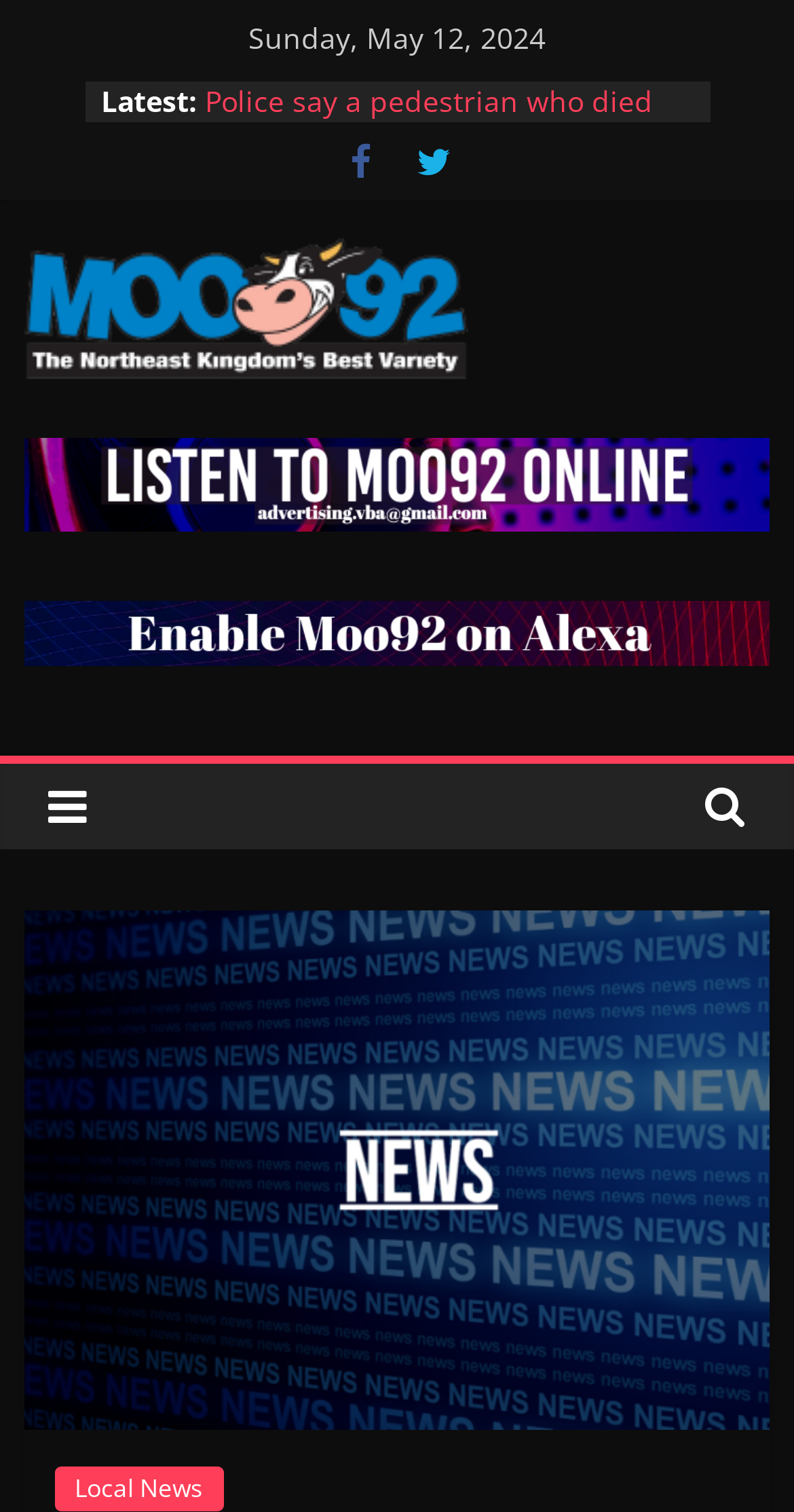Reply to the question with a brief word or phrase: How many news links are there on the webpage?

5